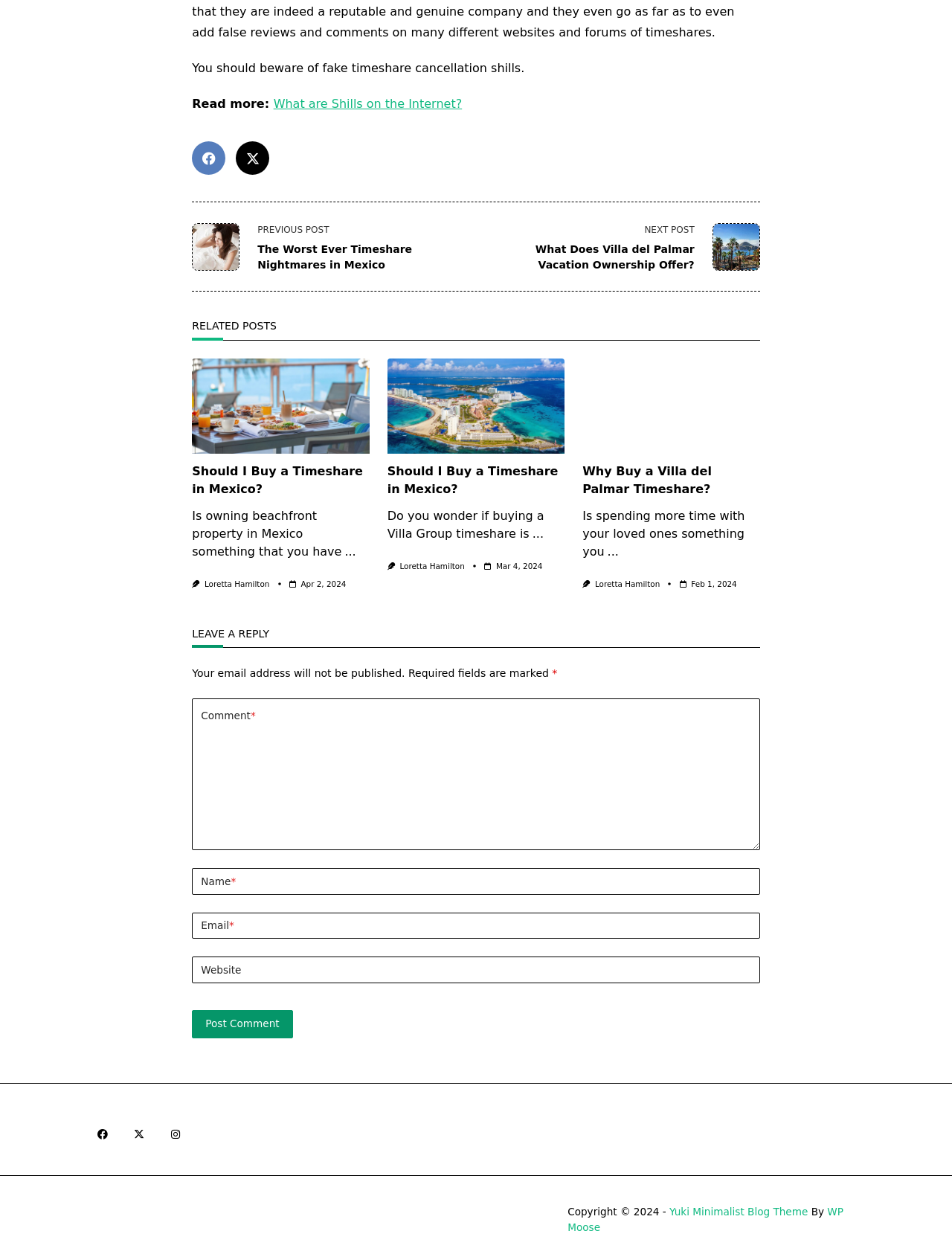Locate the bounding box coordinates of the region to be clicked to comply with the following instruction: "Click on the 'Hóng Biến 24h' link". The coordinates must be four float numbers between 0 and 1, in the form [left, top, right, bottom].

None